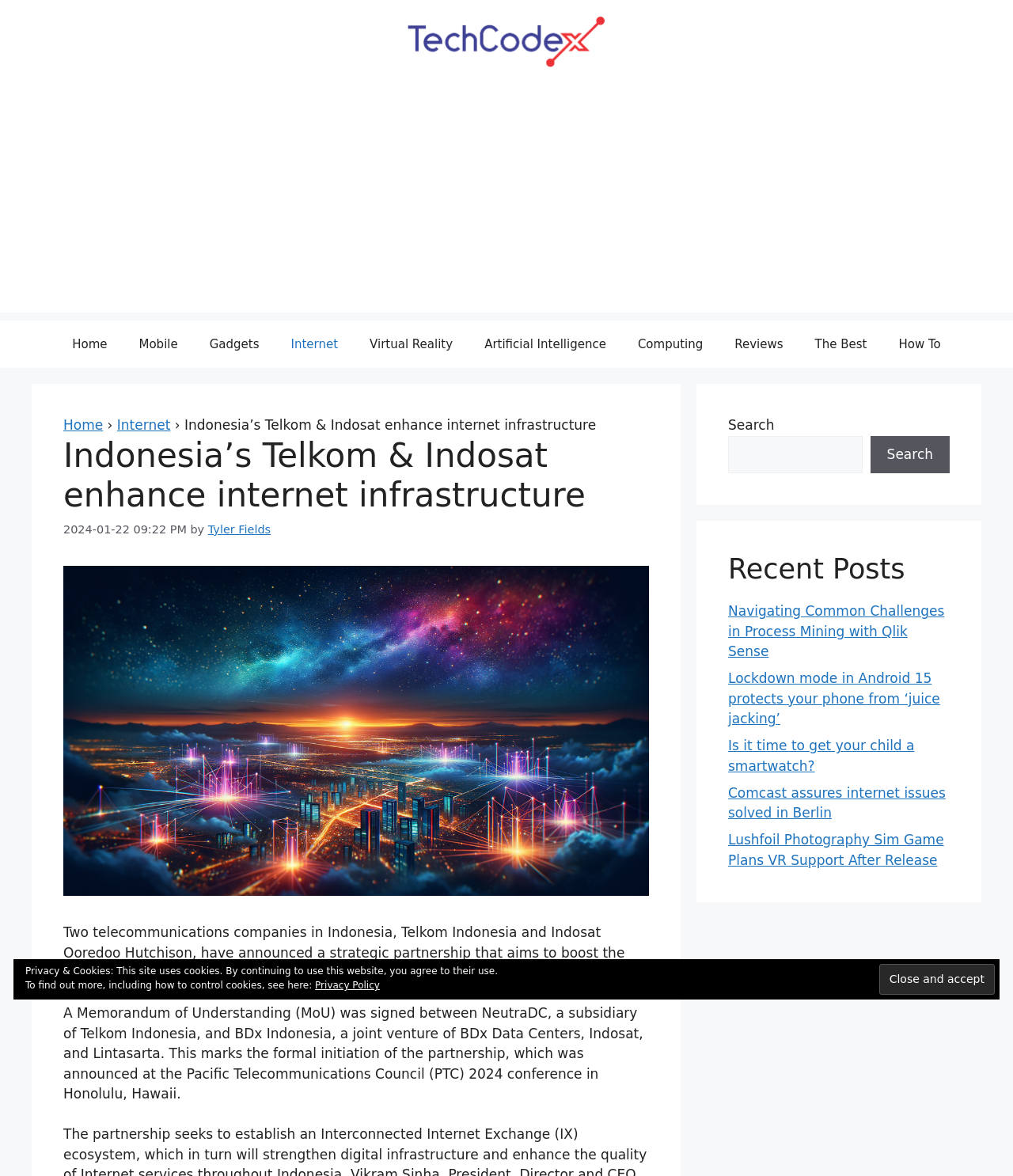Pinpoint the bounding box coordinates of the element you need to click to execute the following instruction: "Click on the 'Home' link". The bounding box should be represented by four float numbers between 0 and 1, in the format [left, top, right, bottom].

[0.056, 0.273, 0.121, 0.313]